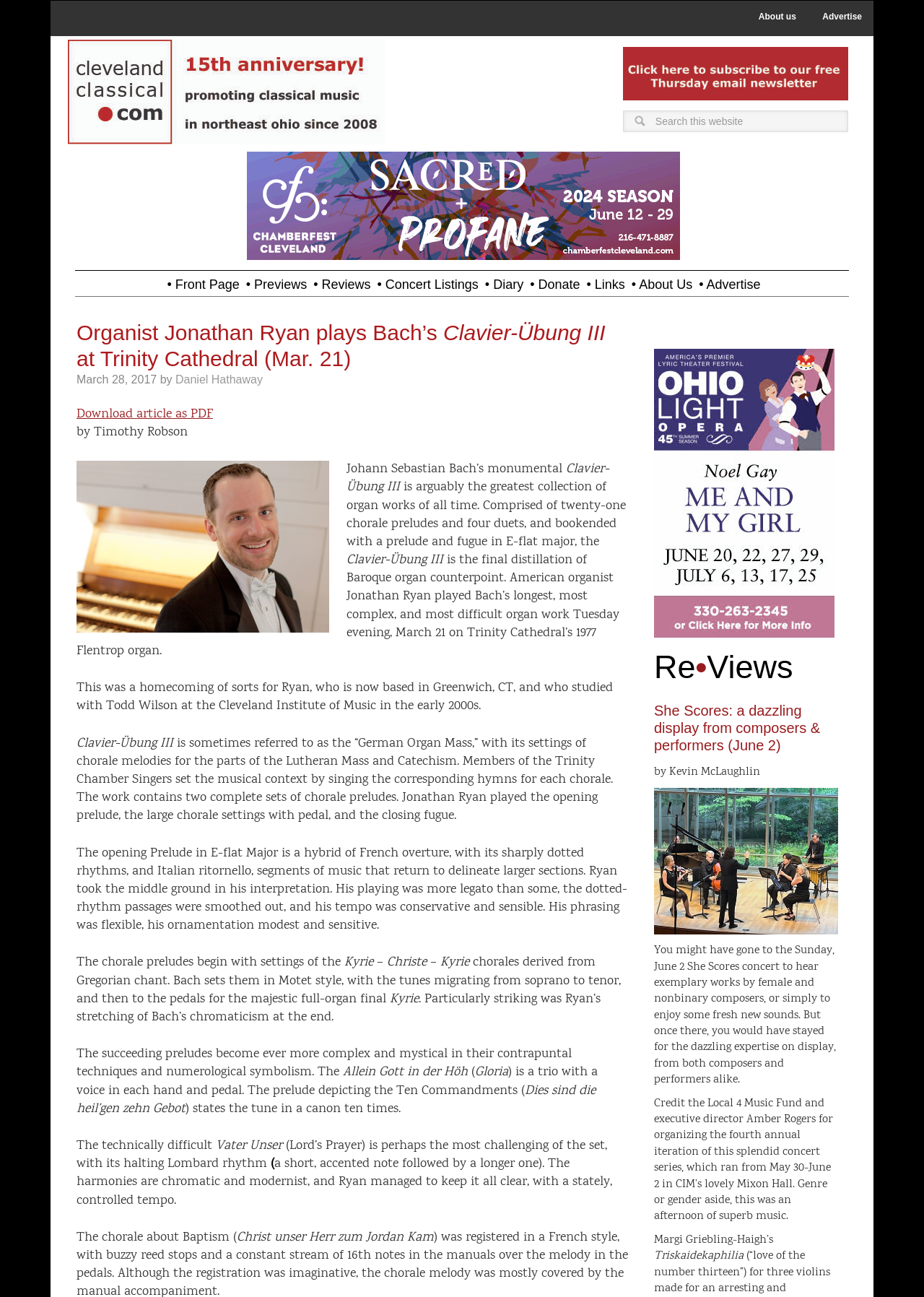Please specify the bounding box coordinates in the format (top-left x, top-left y, bottom-right x, bottom-right y), with values ranging from 0 to 1. Identify the bounding box for the UI component described as follows: alt="Ad"

[0.674, 0.068, 0.918, 0.082]